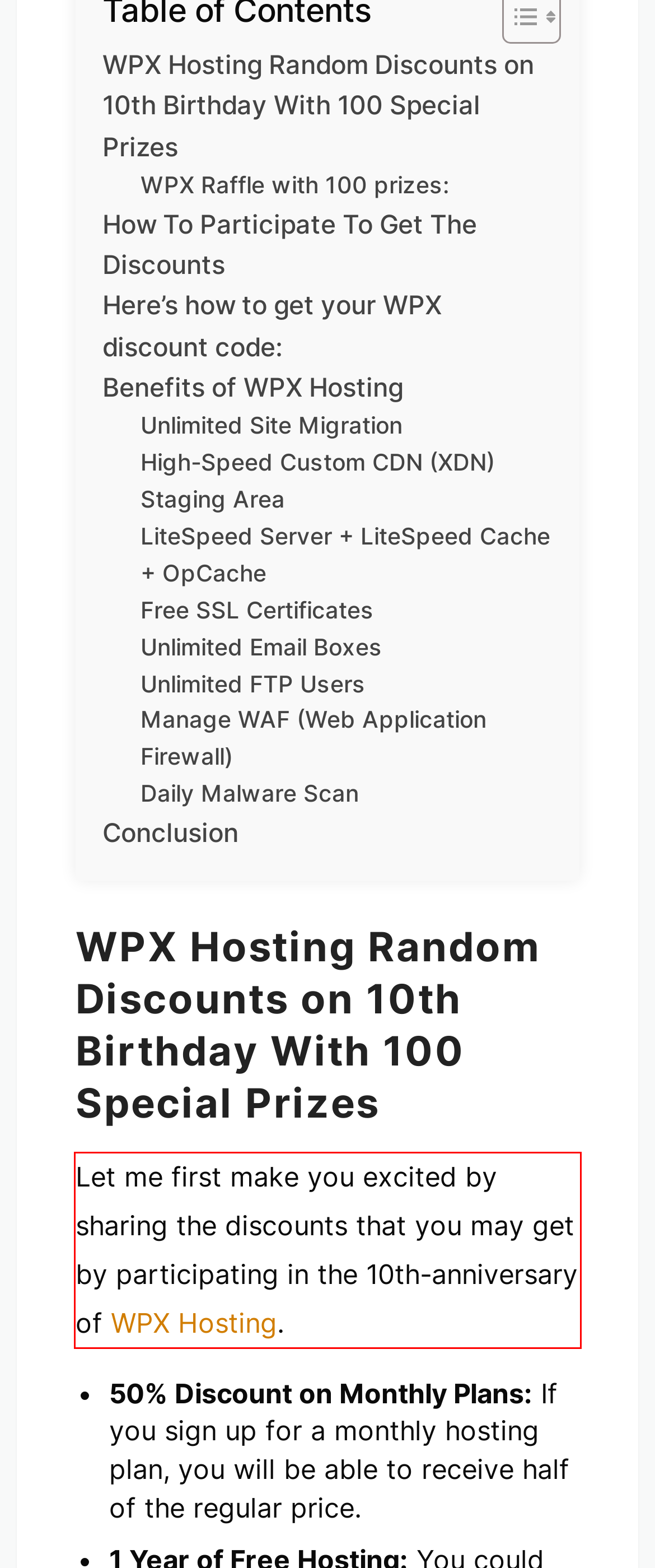You are given a screenshot showing a webpage with a red bounding box. Perform OCR to capture the text within the red bounding box.

Let me first make you excited by sharing the discounts that you may get by participating in the 10th-anniversary of WPX Hosting.